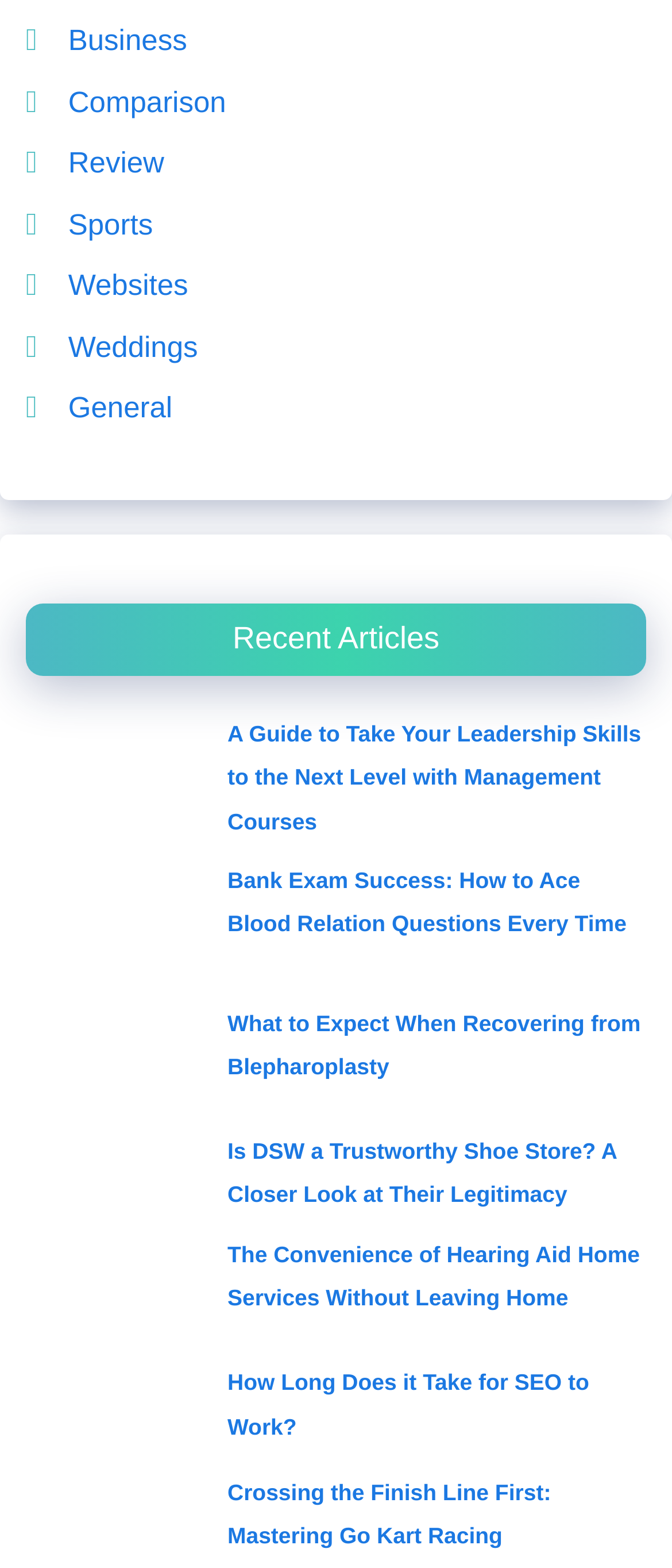Determine the bounding box coordinates for the UI element described. Format the coordinates as (top-left x, top-left y, bottom-right x, bottom-right y) and ensure all values are between 0 and 1. Element description: Review

[0.038, 0.094, 0.244, 0.115]